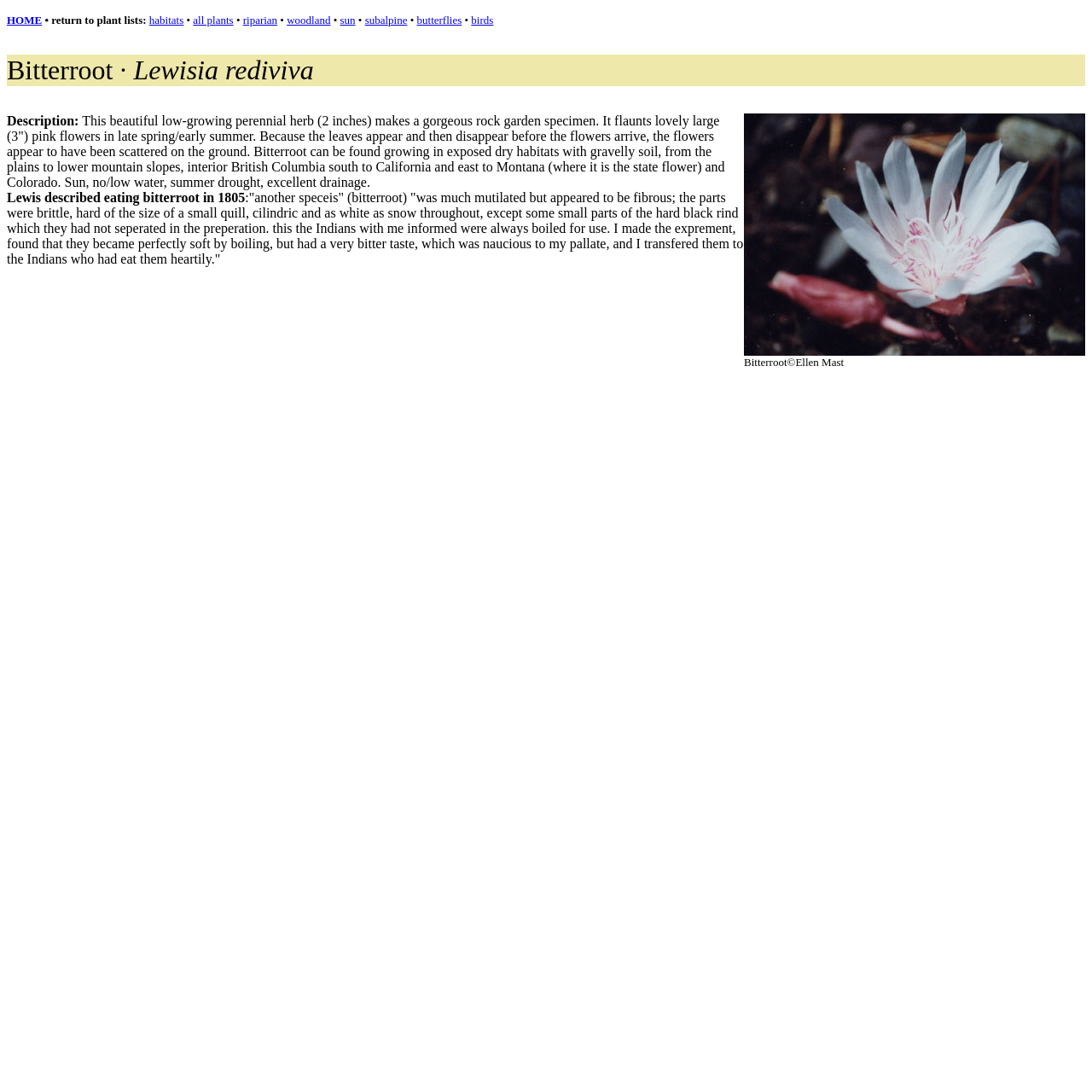Offer an in-depth caption of the entire webpage.

This webpage is about a plant description, specifically the Bitterroot (Lewisia rediviva). At the top left, there are five links: "HOME", "habitats", "all plants", "riparian", and "woodland", followed by a series of links including "sun", "subalpine", "butterflies", and "birds". These links are arranged horizontally, with a bullet point separating each link.

Below the links, there is a title "Bitterroot · Lewisia rediviva" in two parts, with the genus and species names separated by a dot. To the right of the title, there is an image of the Bitterroot plant, which takes up most of the right side of the page.

Above the image, there is a caption "Bitterroot ©Ellen Mast" indicating the photographer's name. Below the image, there is a description of the plant, which is a low-growing perennial herb that produces large pink flowers in late spring/early summer. The description also mentions the plant's habitat, growth conditions, and its distribution across North America.

Further down, there is a quote from Lewis, who described eating bitterroot in 1805. The quote describes the preparation and taste of the plant, which was found to be bitter and unpalatable to Lewis, but enjoyed by the Indians.